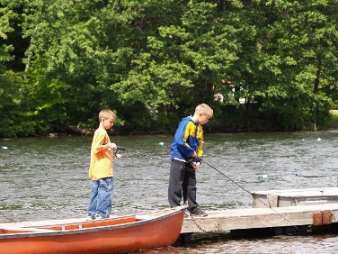What is the color of the shirt worn by the boy on the left?
Using the image, answer in one word or phrase.

Yellow